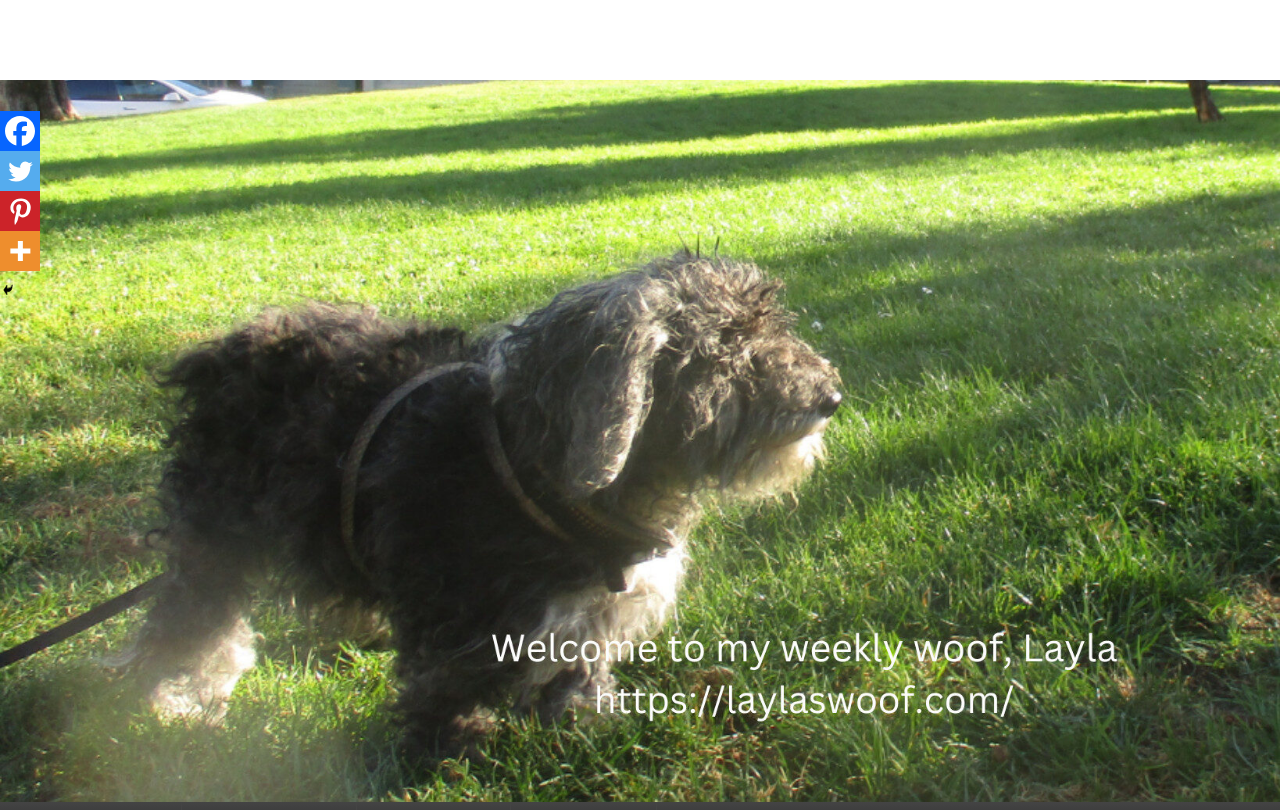Please identify and generate the text content of the webpage's main heading.

Wednesday has arrived